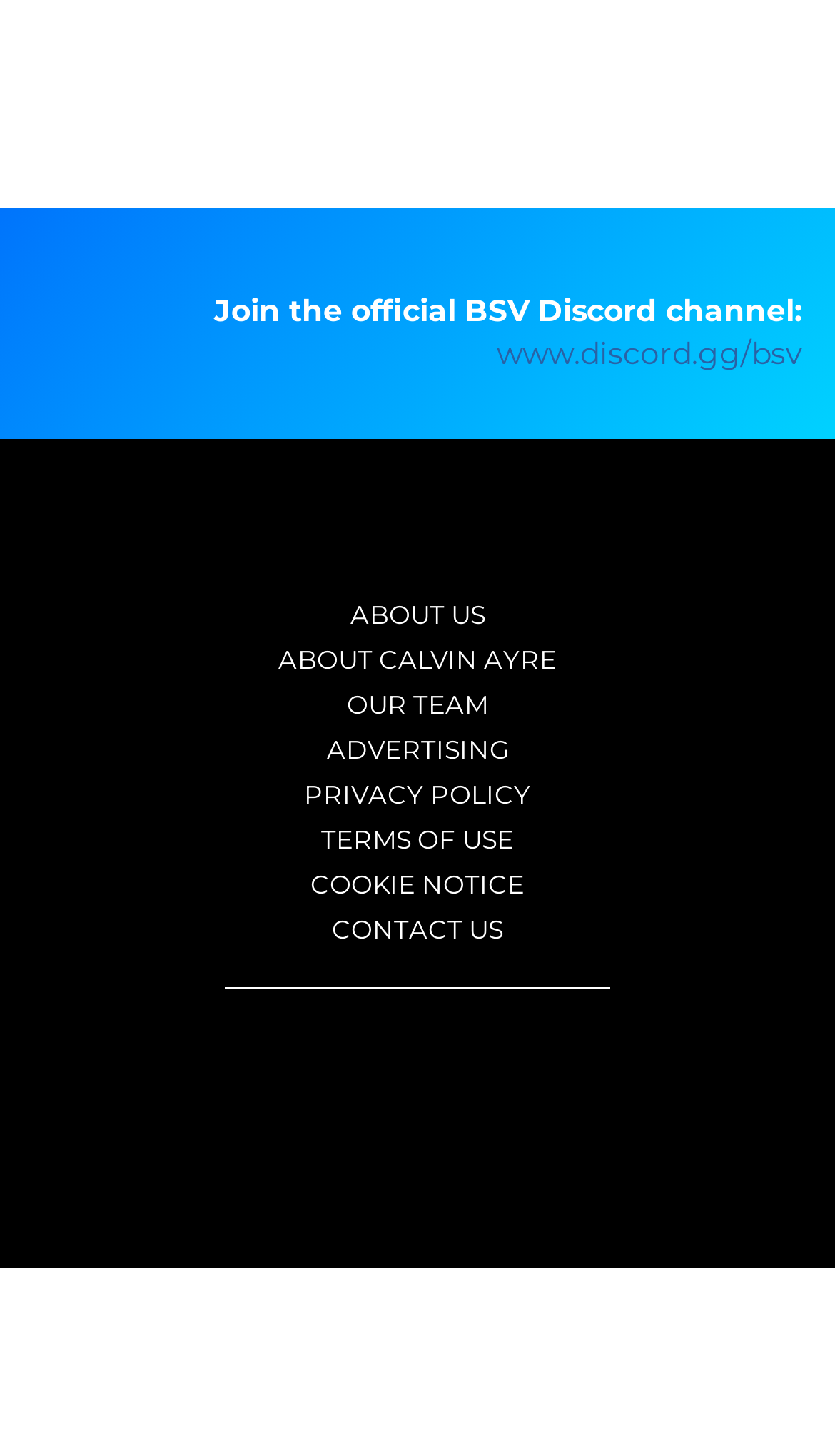What is the name of the company mentioned in the footer?
Based on the image, provide your answer in one word or phrase.

Ayre Group